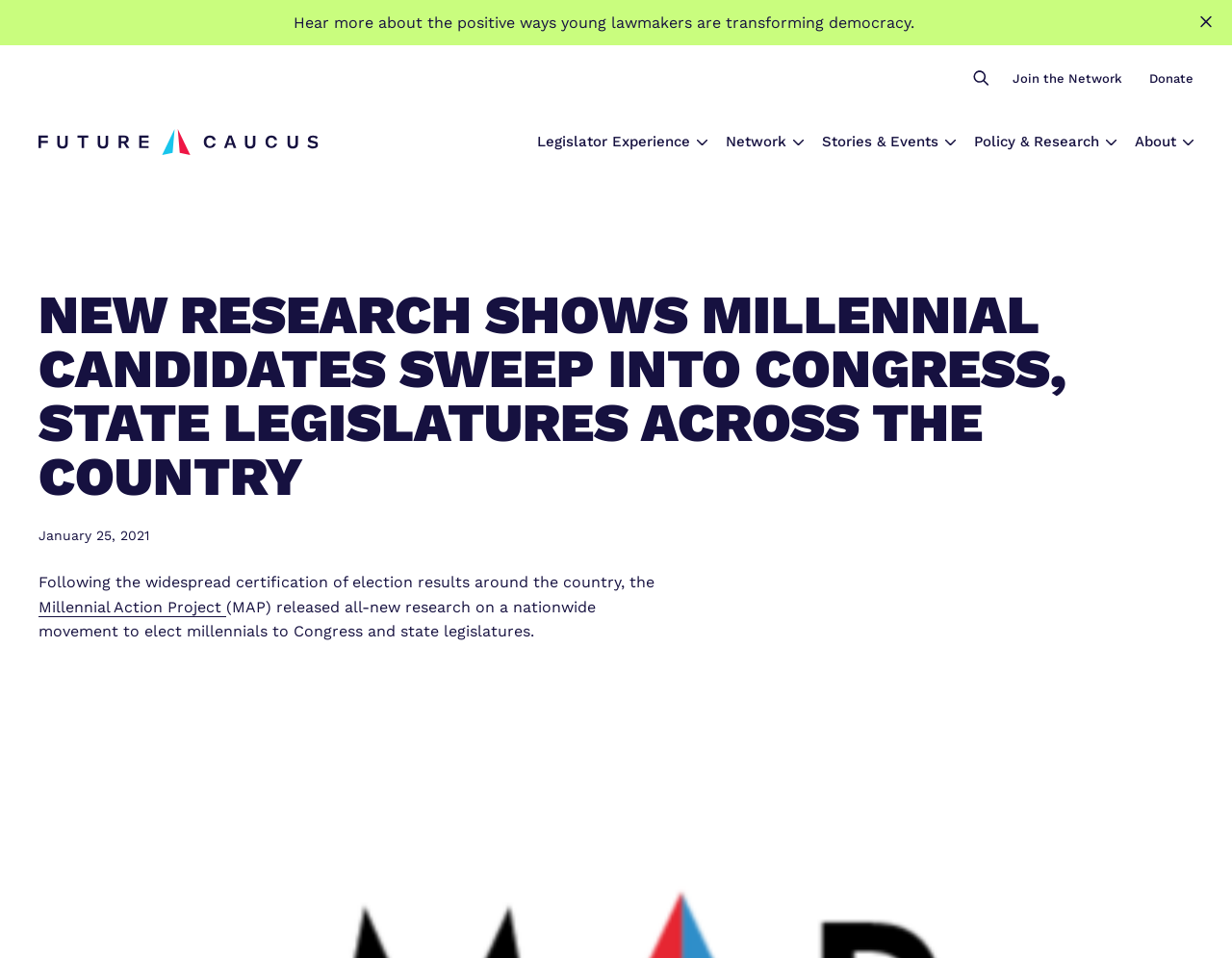Based on the image, give a detailed response to the question: What is the function of the 'Close alert' button?

The 'Close alert' button is used to dismiss the alert message that appears on the webpage. When clicked, it would close the alert and remove it from the user's view.